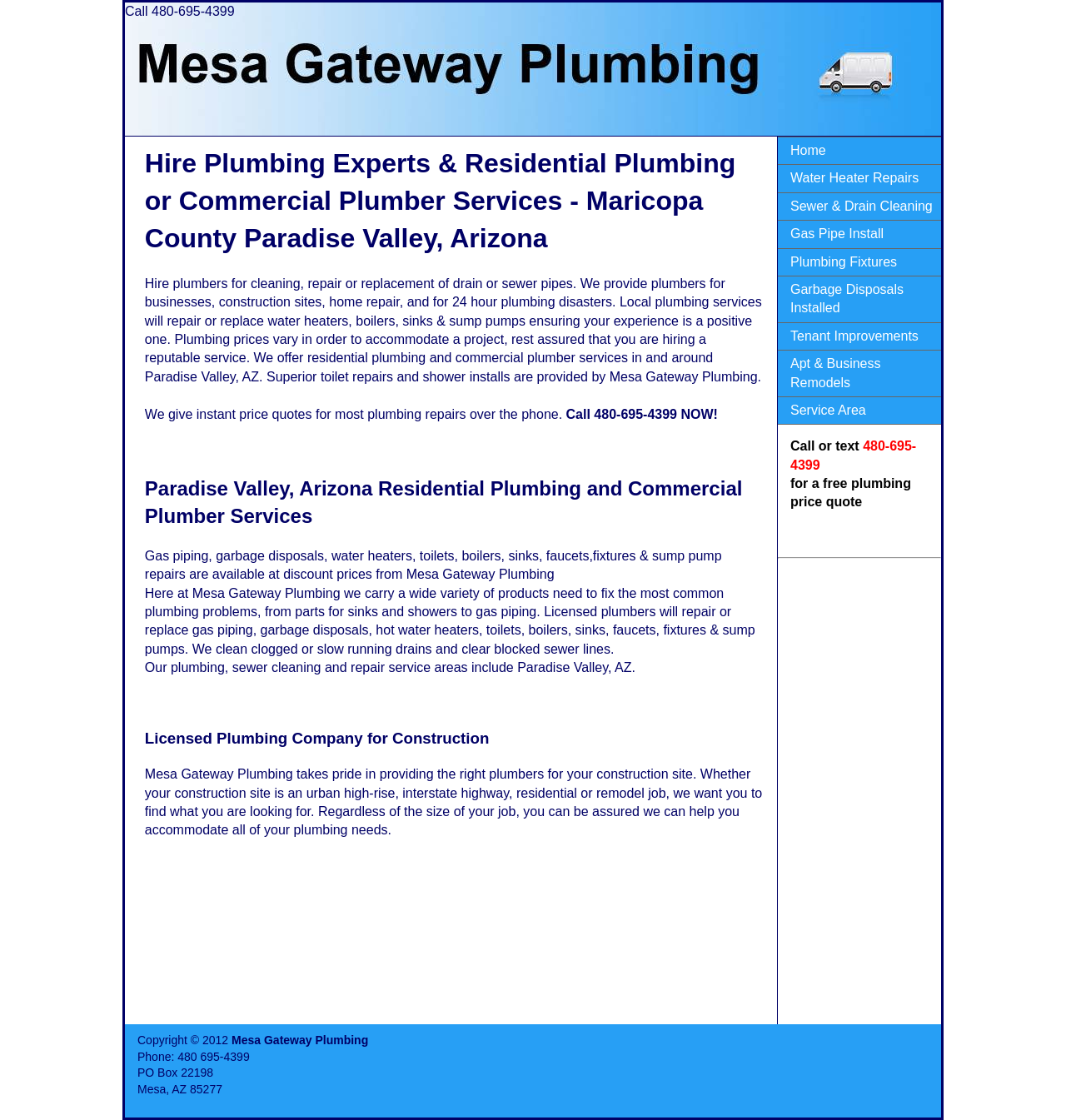Show the bounding box coordinates for the element that needs to be clicked to execute the following instruction: "Call 480-695-4399 NOW". Provide the coordinates in the form of four float numbers between 0 and 1, i.e., [left, top, right, bottom].

[0.531, 0.363, 0.673, 0.376]